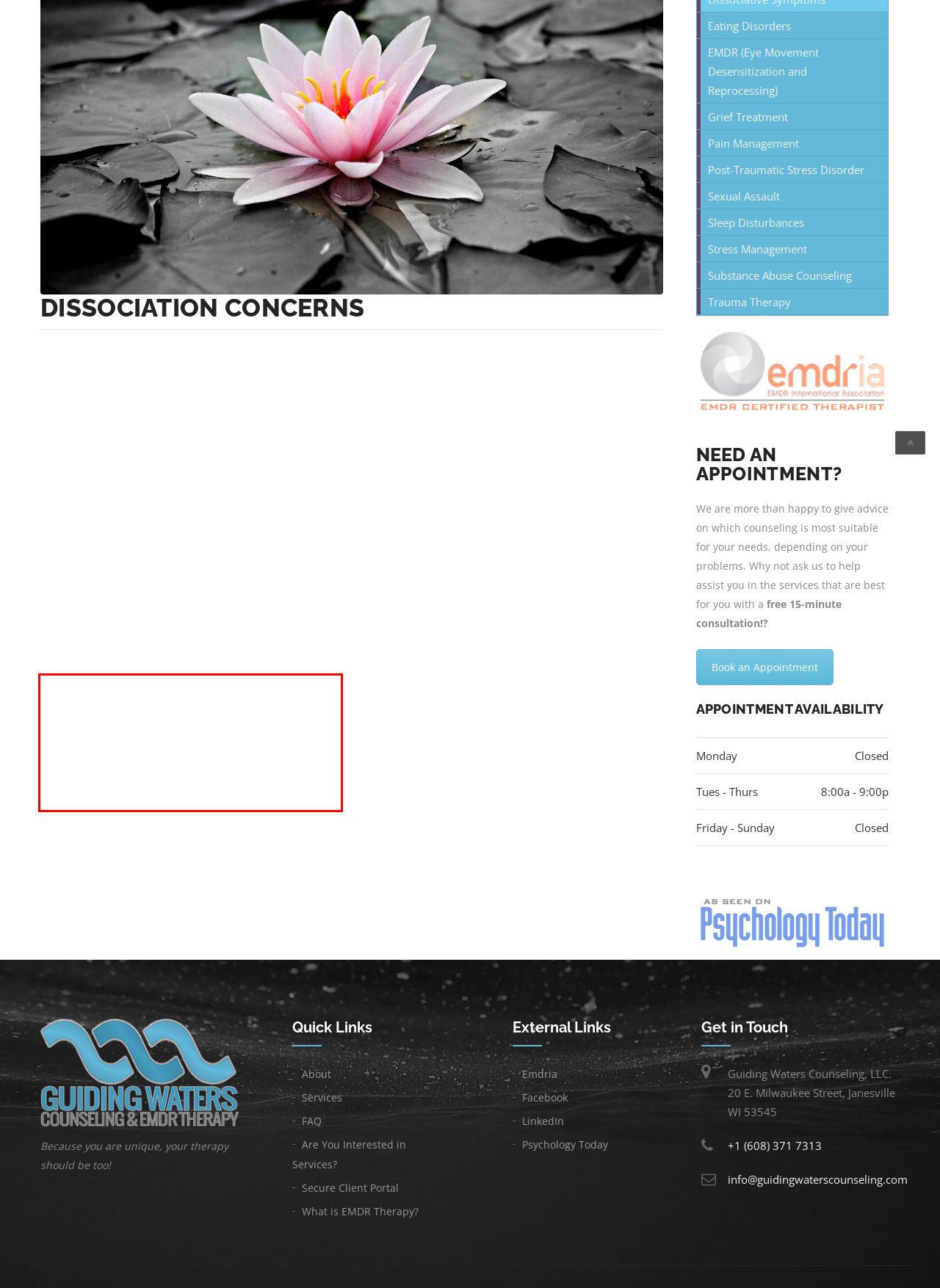Look at the screenshot of the webpage, locate the red rectangle bounding box, and generate the text content that it contains.

This can happen in a person’s thoughts, feeling, surroundings, and emotions that can disrupt your perception of time or identity. It can go away on its own in hours, days, or weeks. Some individuals notice it happens to them more than others, and in extreme cases trained therapists can explore a type of dissociative identity disorder.